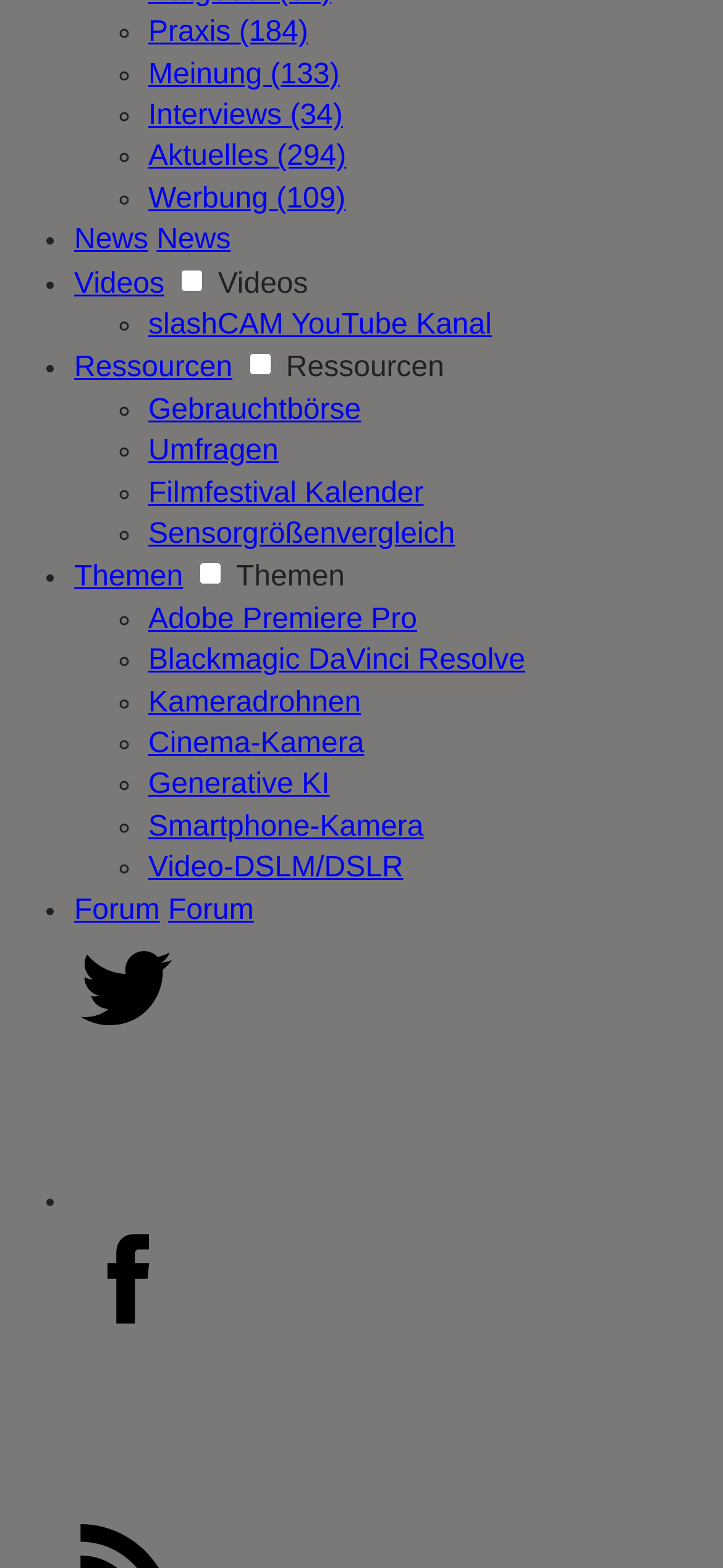Locate and provide the bounding box coordinates for the HTML element that matches this description: "Videos".

[0.103, 0.171, 0.227, 0.191]